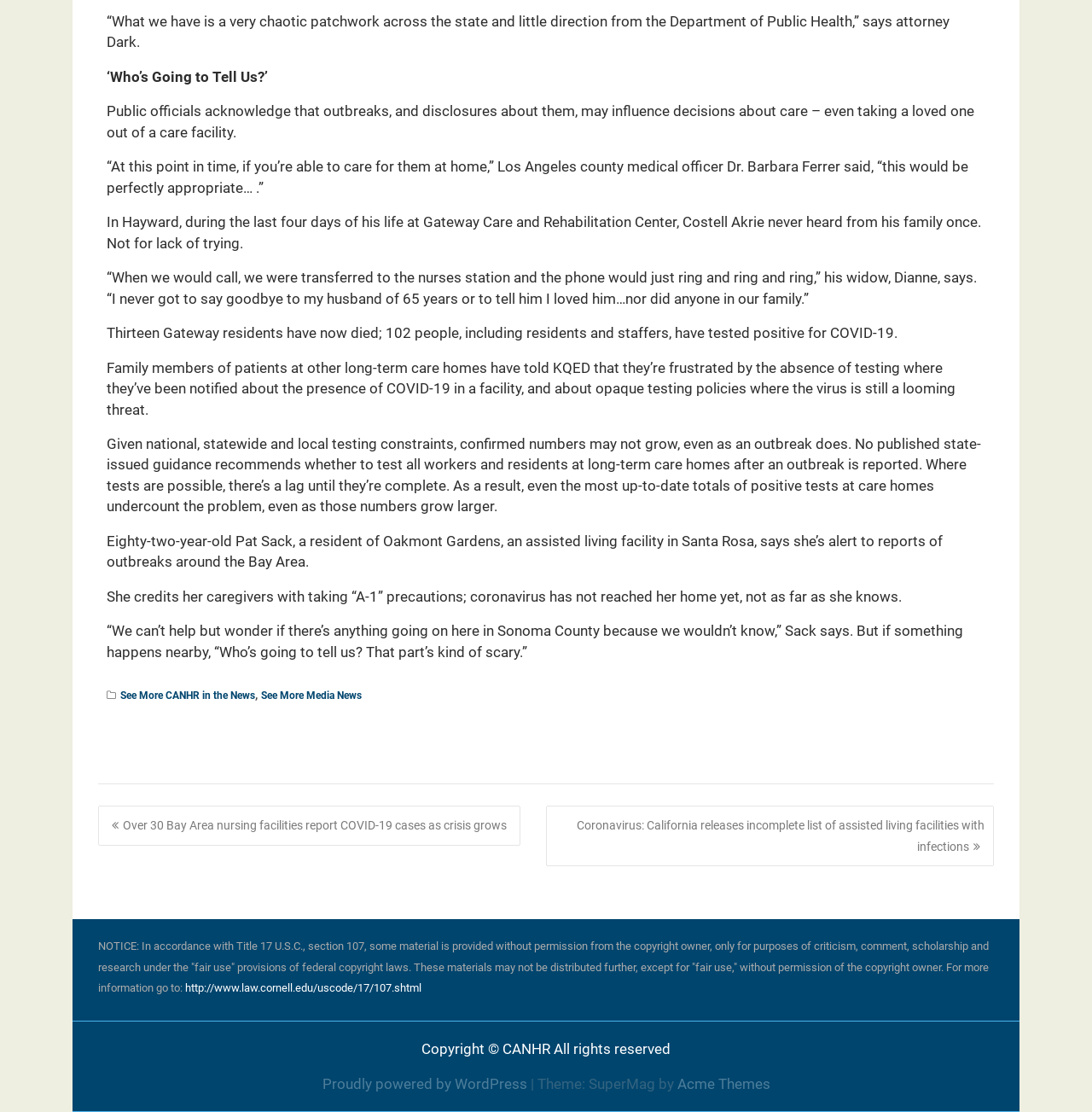Locate the bounding box of the UI element defined by this description: "CANHR in the News". The coordinates should be given as four float numbers between 0 and 1, formatted as [left, top, right, bottom].

[0.11, 0.62, 0.234, 0.631]